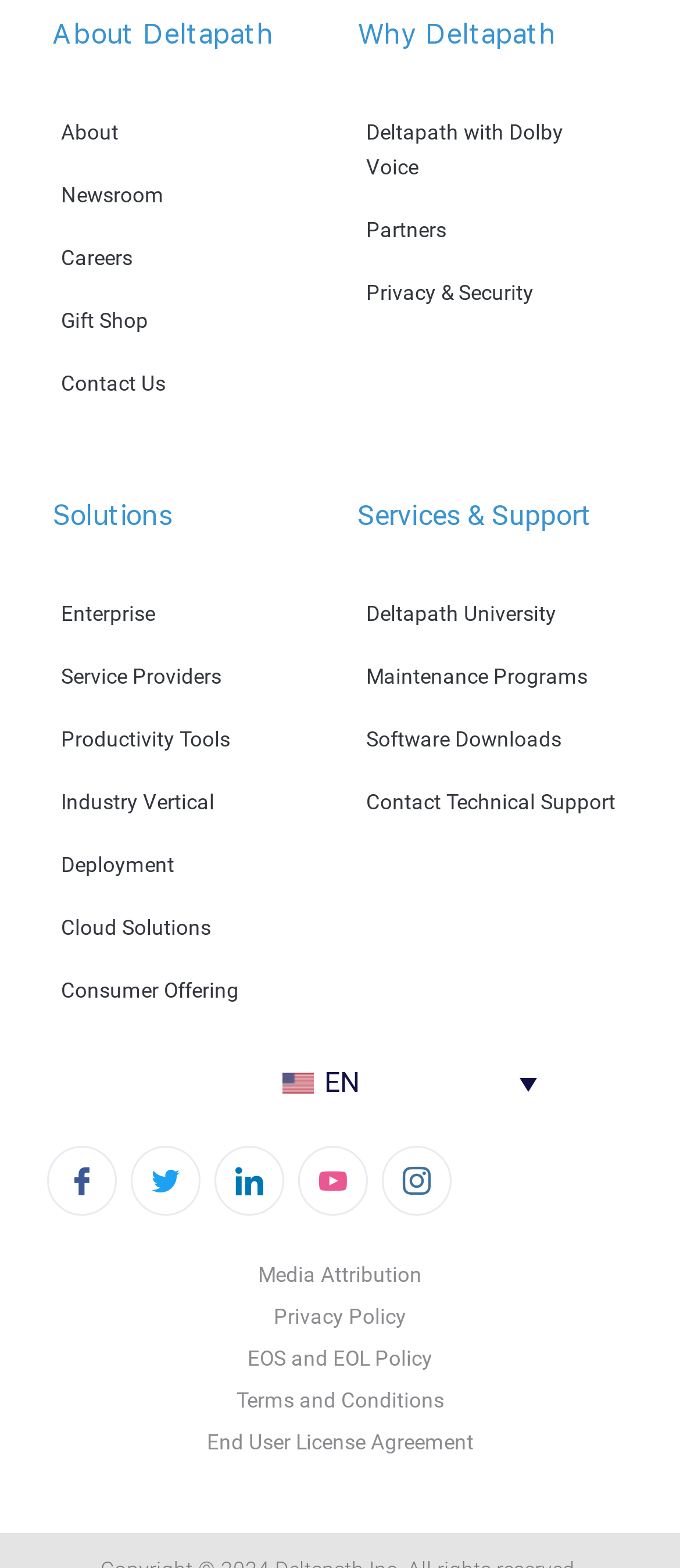Please provide a one-word or short phrase answer to the question:
How many links are there in the footer section?

9